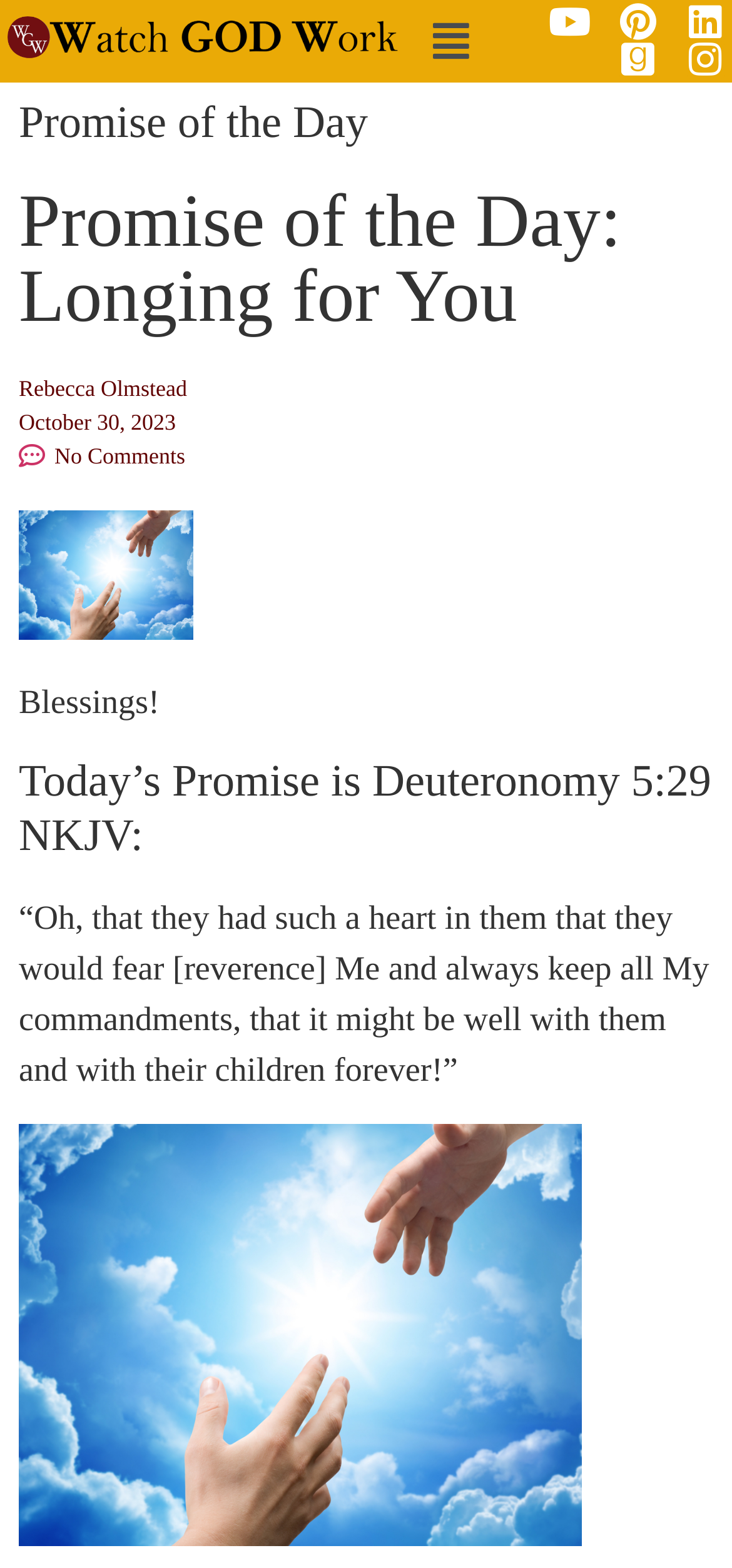What is the Bible verse mentioned?
Look at the image and respond to the question as thoroughly as possible.

The Bible verse mentioned is Deuteronomy 5:29 NKJV, which is displayed below the title of the promise, and it says 'Oh, that they had such a heart in them that they would fear [reverence] Me and always keep all My commandments, that it might be well with them and with their children forever!'